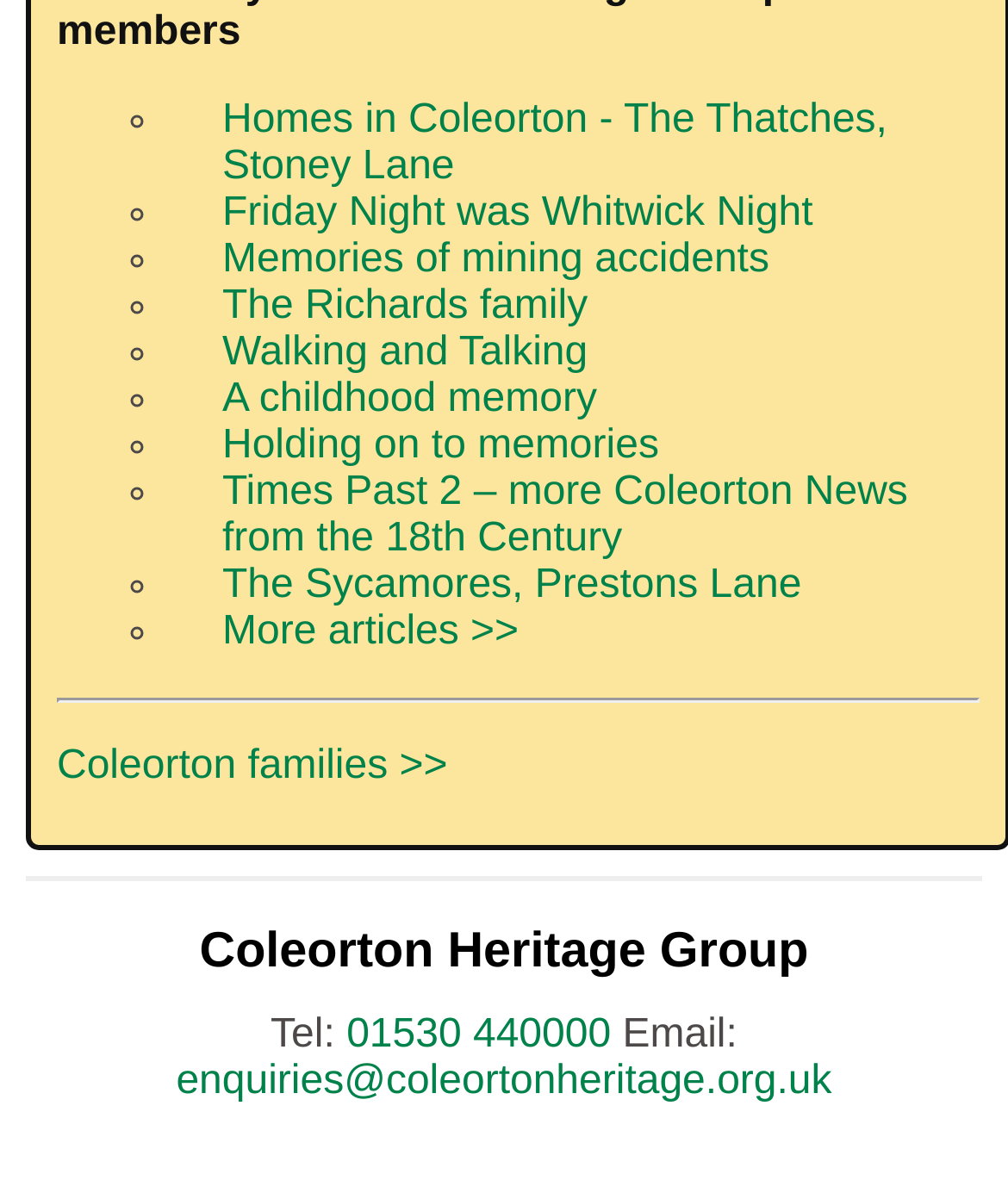Provide the bounding box coordinates for the UI element that is described by this text: "01530 440000". The coordinates should be in the form of four float numbers between 0 and 1: [left, top, right, bottom].

[0.344, 0.846, 0.606, 0.882]